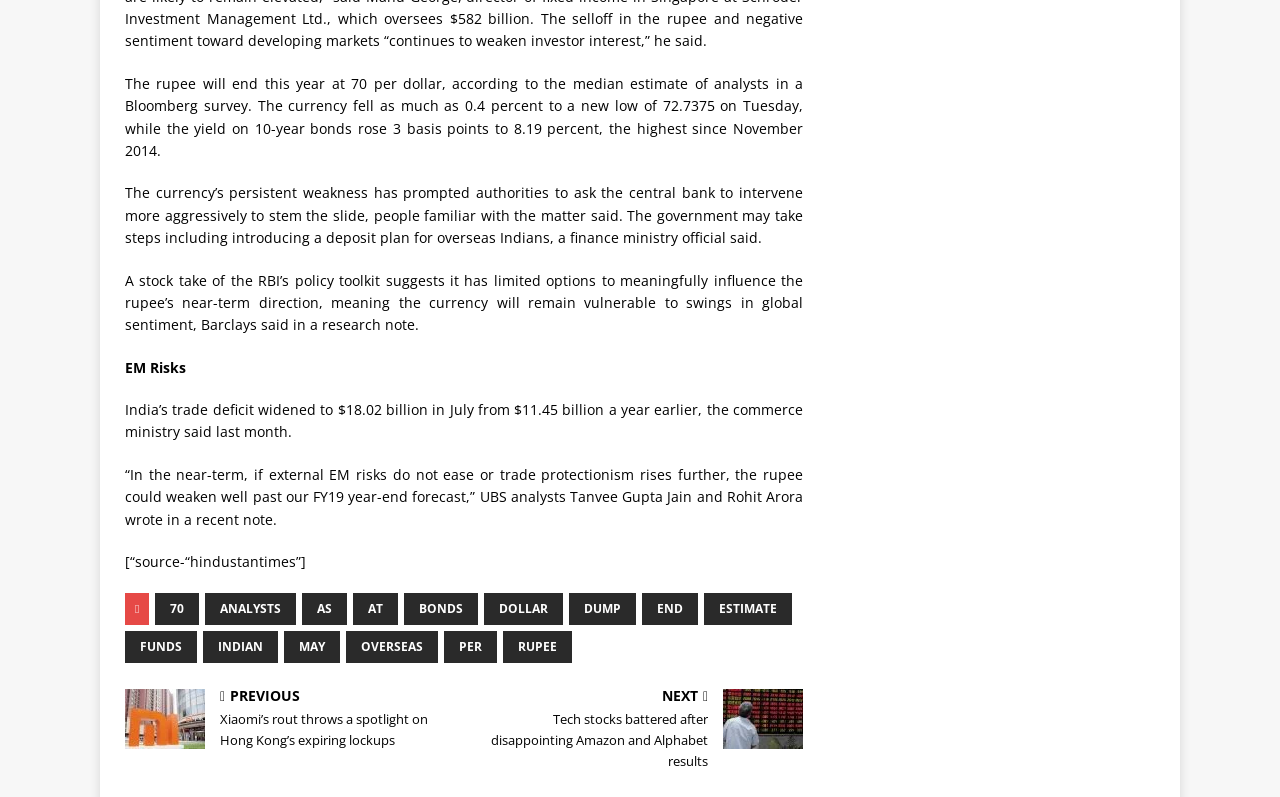Please specify the bounding box coordinates of the clickable region necessary for completing the following instruction: "Click on '70'". The coordinates must consist of four float numbers between 0 and 1, i.e., [left, top, right, bottom].

[0.126, 0.745, 0.16, 0.785]